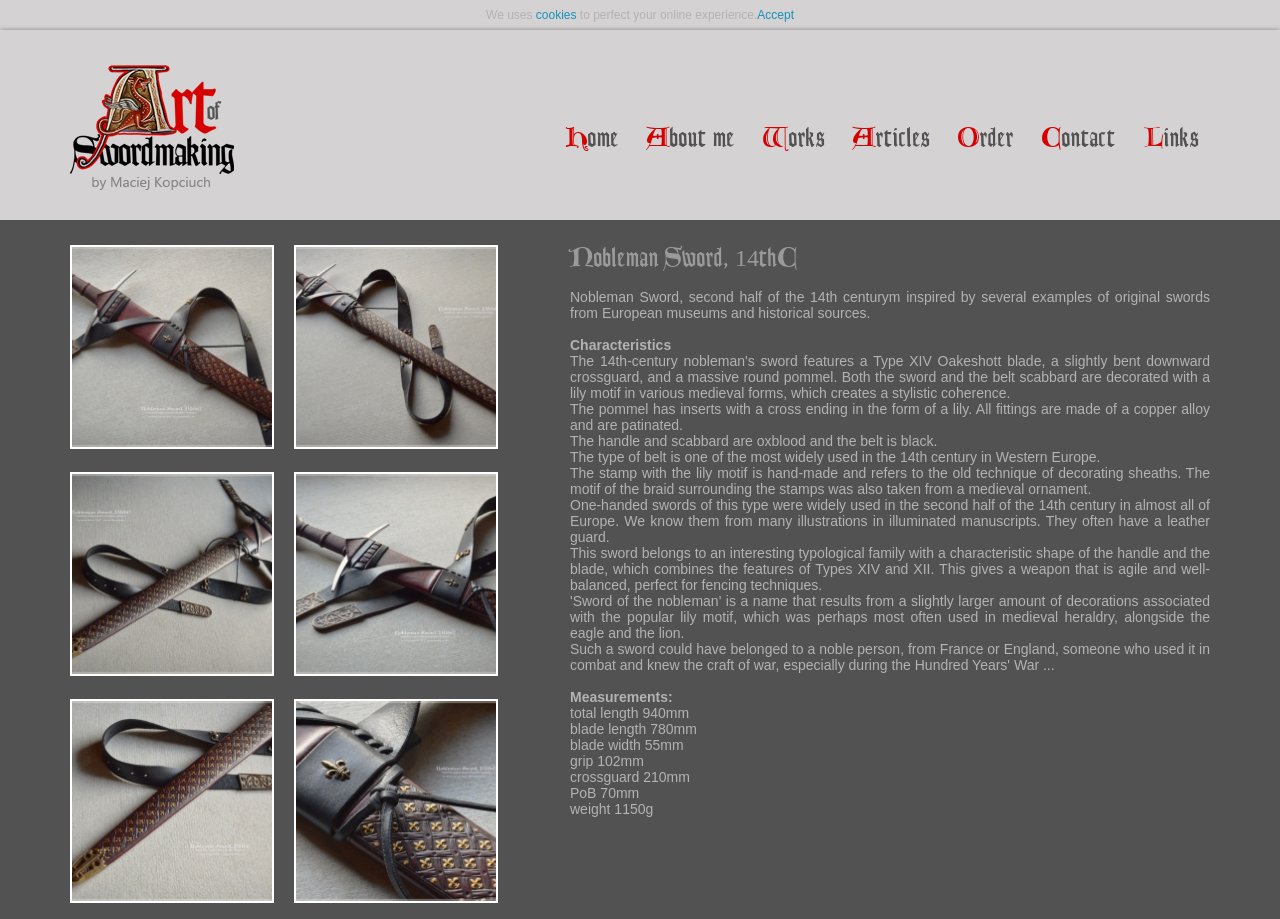Please give a concise answer to this question using a single word or phrase: 
What is the color of the handle and scabbard?

Oxblood